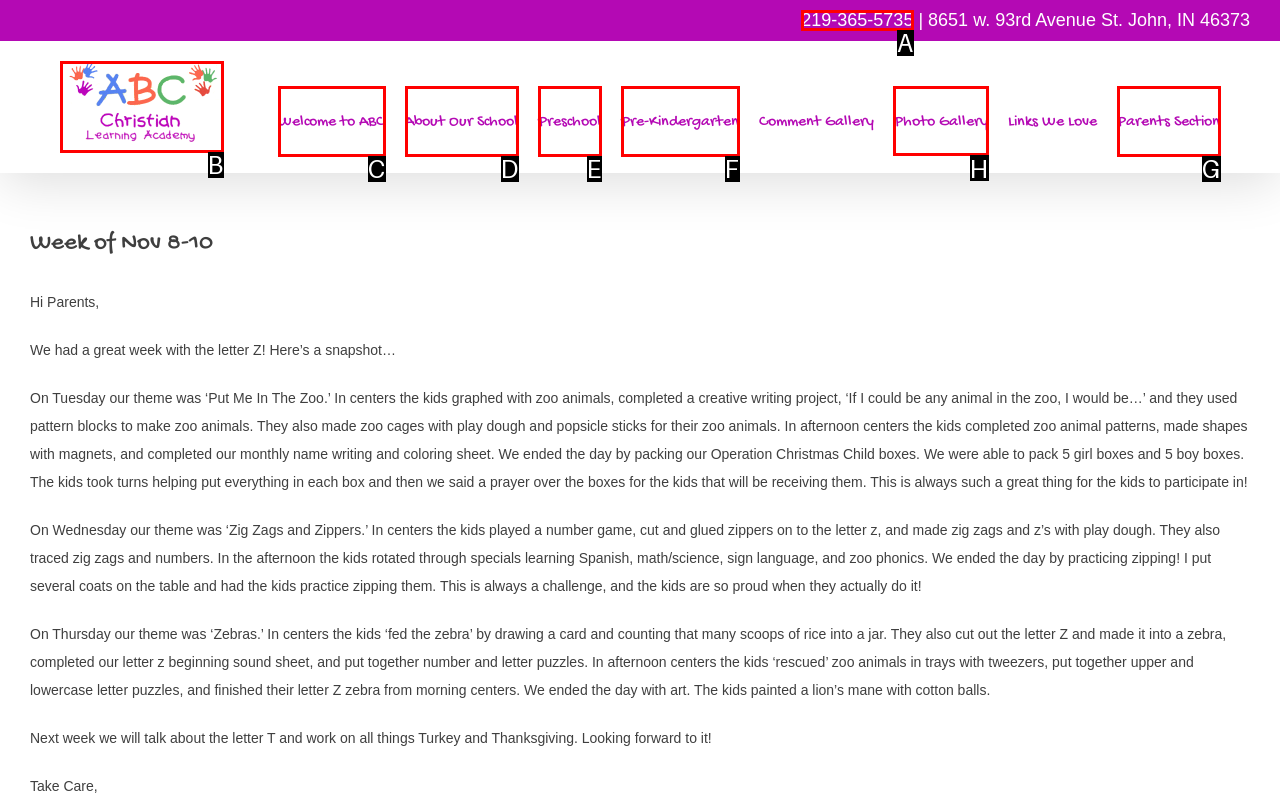Determine which UI element you should click to perform the task: Click the 'Photo Gallery' link
Provide the letter of the correct option from the given choices directly.

H